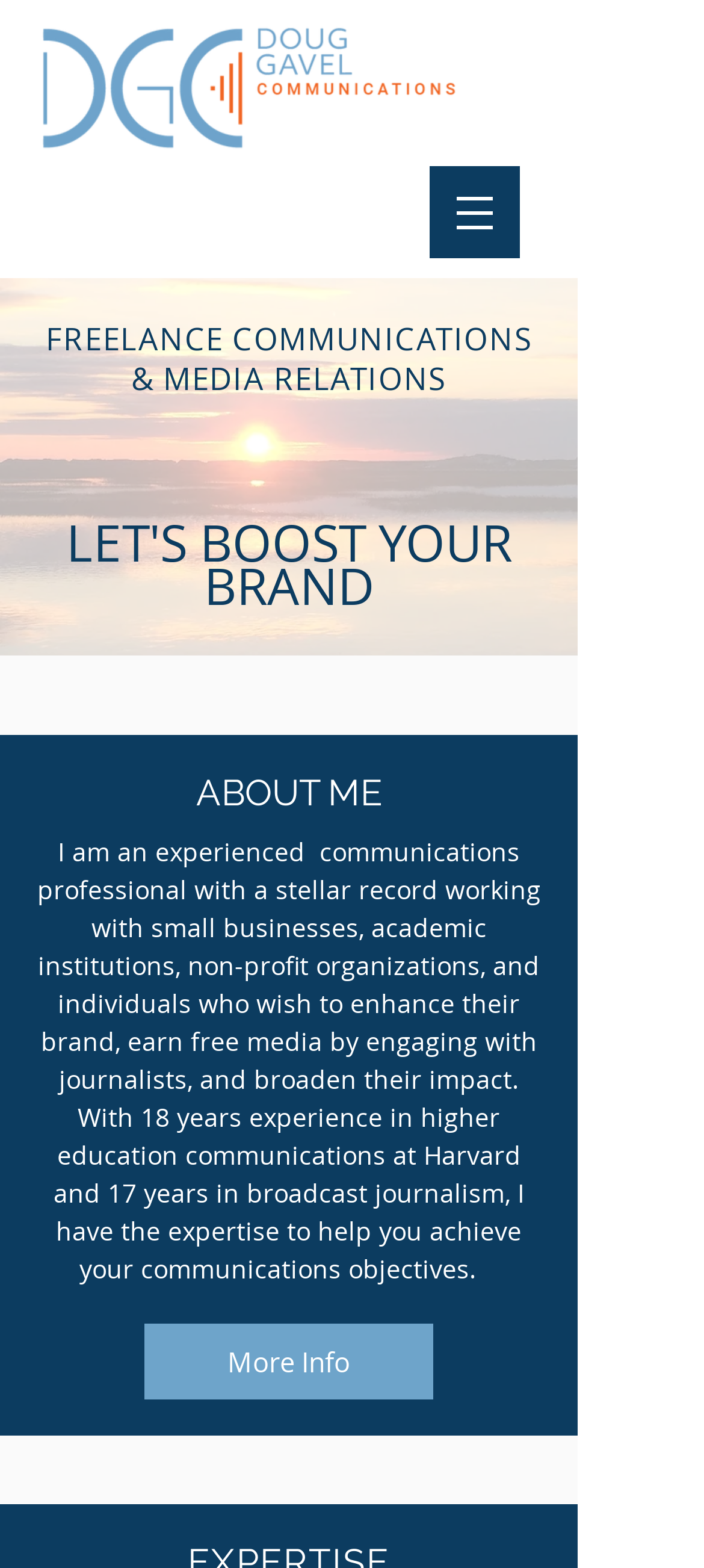Answer the following inquiry with a single word or phrase:
What type of organizations has the person worked with?

Small businesses, academic institutions, non-profit organizations